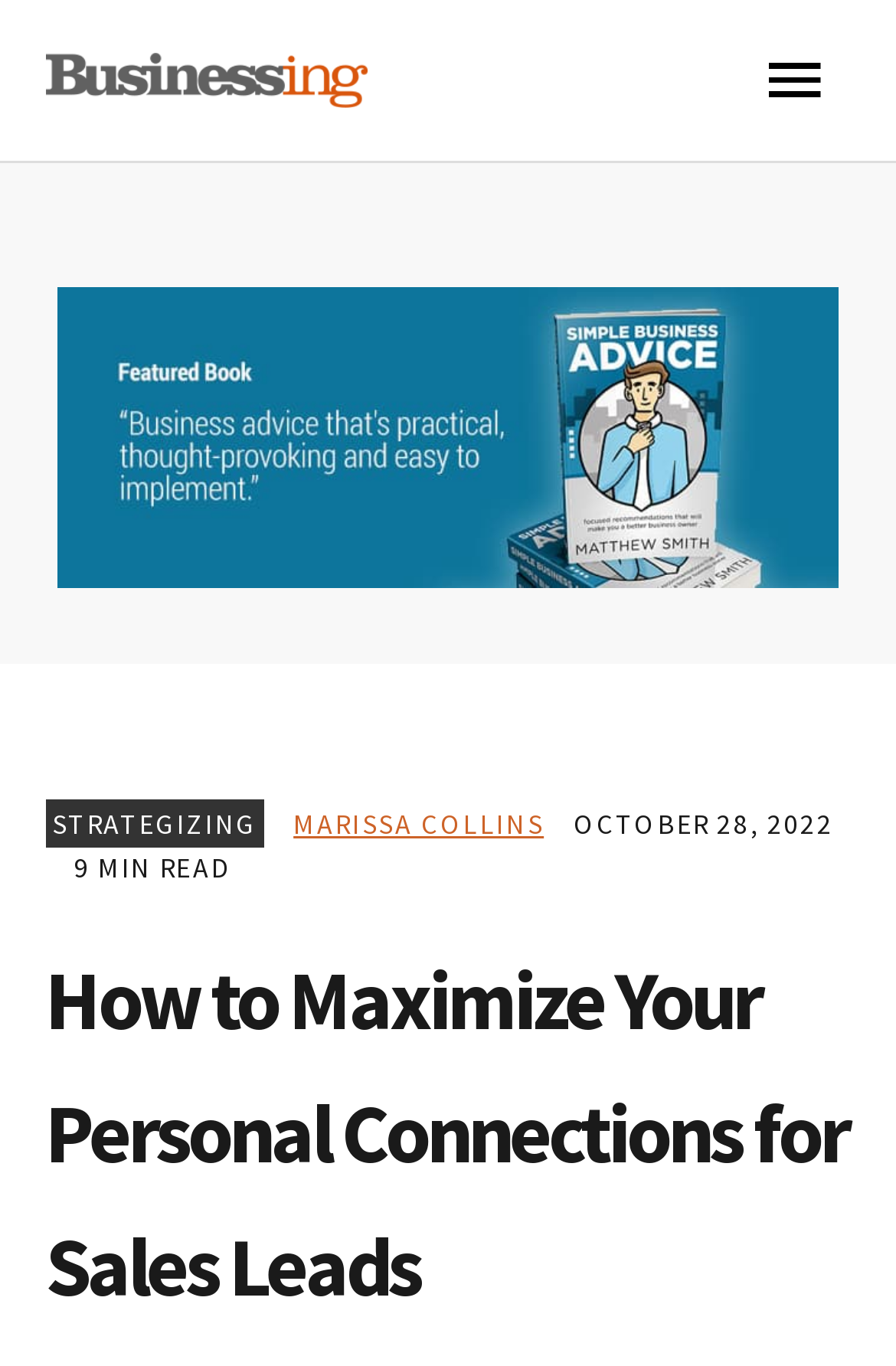Describe all the visual and textual components of the webpage comprehensively.

The webpage is about maximizing personal connections for sales leads, with a focus on business advice. At the top left corner, there are three "Skip to" links, allowing users to navigate to primary navigation, main content, or primary sidebar. Next to these links, there is a "Businessing Magazine" link. On the top right corner, there is a menu button with a hamburger icon.

Below the top navigation, there is a prominent link to a book titled "Small Business Advice Book", accompanied by an image of the book cover. The book link and image take up most of the width of the page.

Further down, there are three links in a row: "STRATEGIZING", "MARISSA COLLINS", and a timestamp indicating the article was published on October 28, 2022. These links are positioned near the top of the main content area.

The main content area is headed by a title "How to Maximize Your Personal Connections for Sales Leads", which spans the full width of the page. The article itself is estimated to be a 9-minute read, as indicated by a text label above the title.